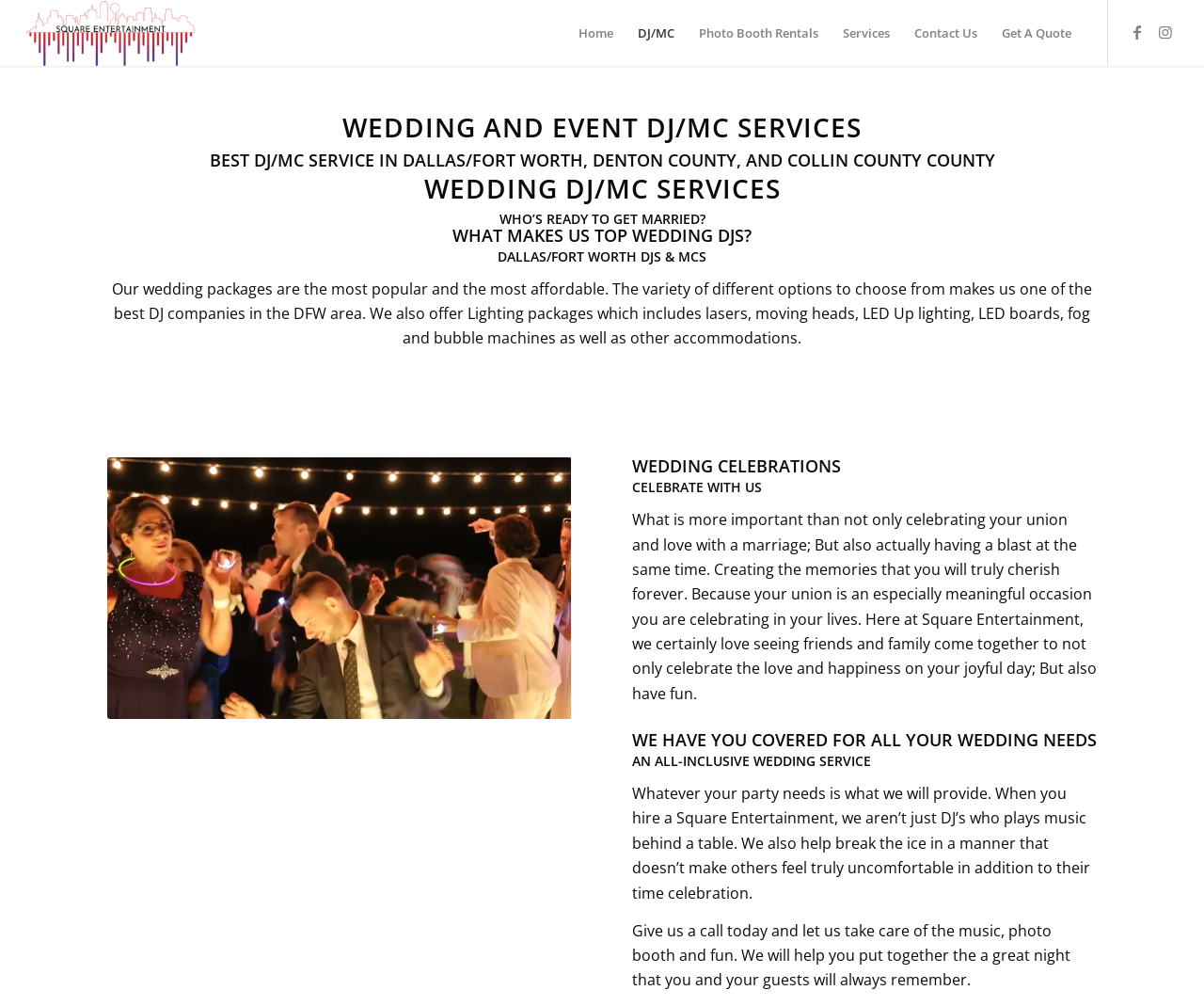What does Square Entertainment do besides playing music?
Look at the image and answer the question with a single word or phrase.

Help break the ice